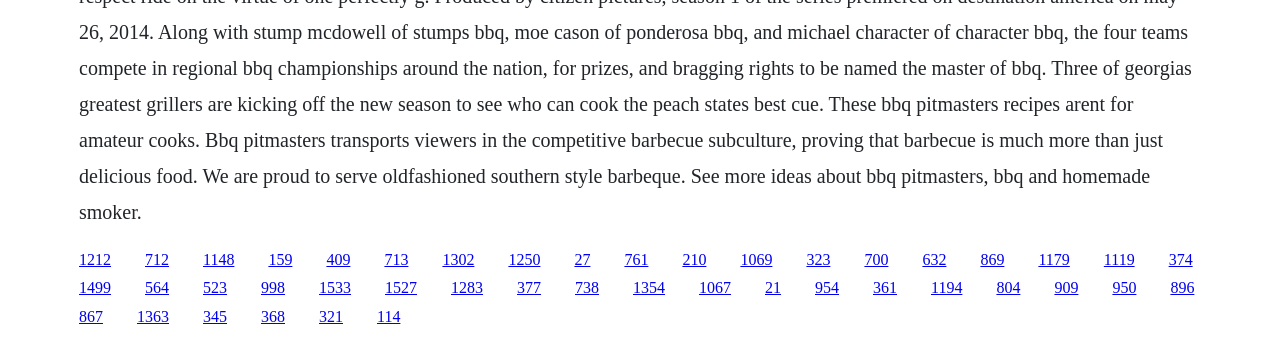Please give the bounding box coordinates of the area that should be clicked to fulfill the following instruction: "visit the page labeled 1599". The coordinates should be in the format of four float numbers from 0 to 1, i.e., [left, top, right, bottom].

[0.062, 0.822, 0.087, 0.872]